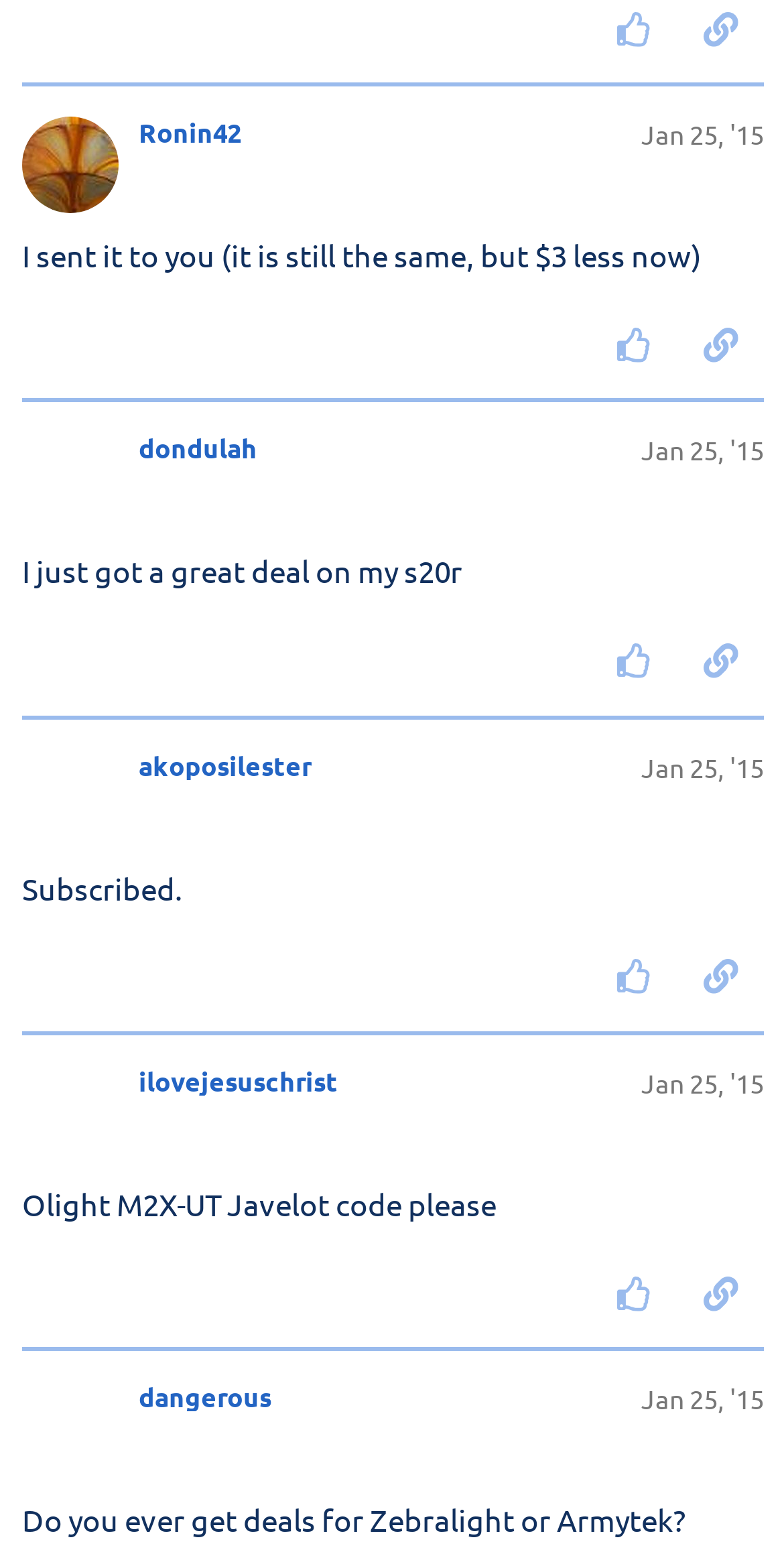Answer in one word or a short phrase: 
Who is the author of the latest post?

dangerous